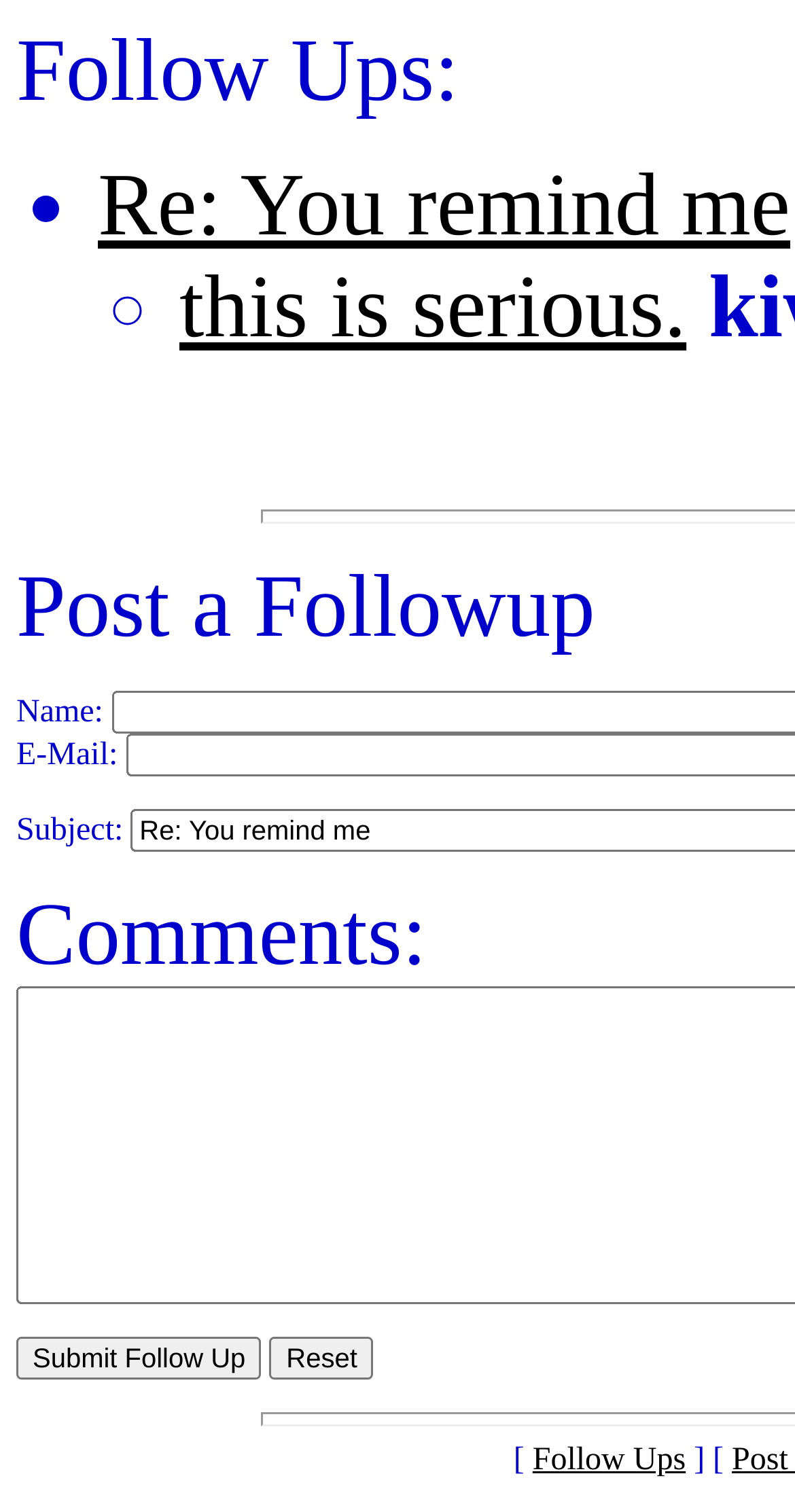Refer to the screenshot and give an in-depth answer to this question: How many buttons are available on the webpage?

There are two buttons on the webpage: 'Submit Follow Up' and 'Reset'. These buttons are identified by their element types and are located at the bottom of the webpage.